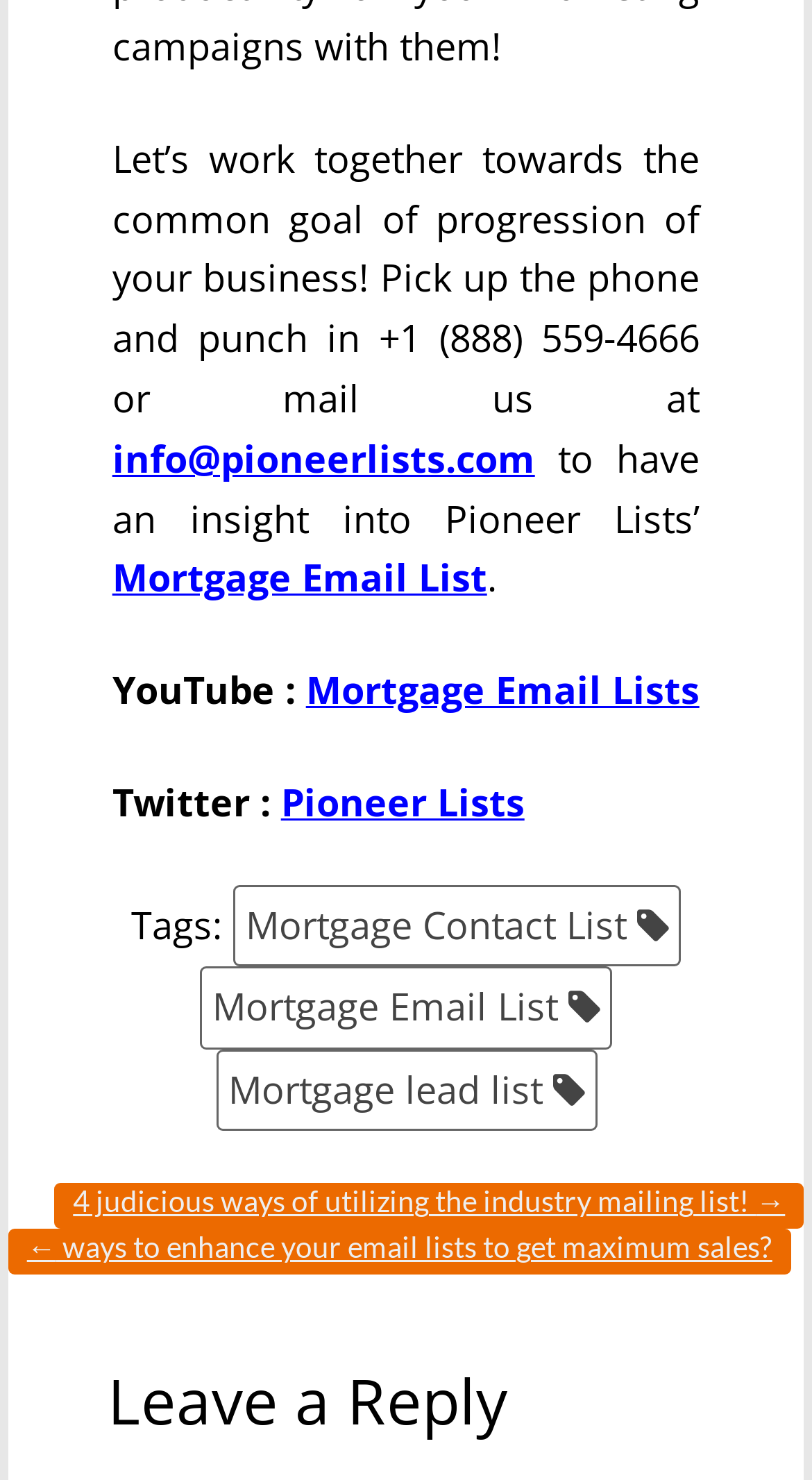Please reply to the following question using a single word or phrase: 
What is the topic of the link 'Mortgage Email List'?

Mortgage Email List